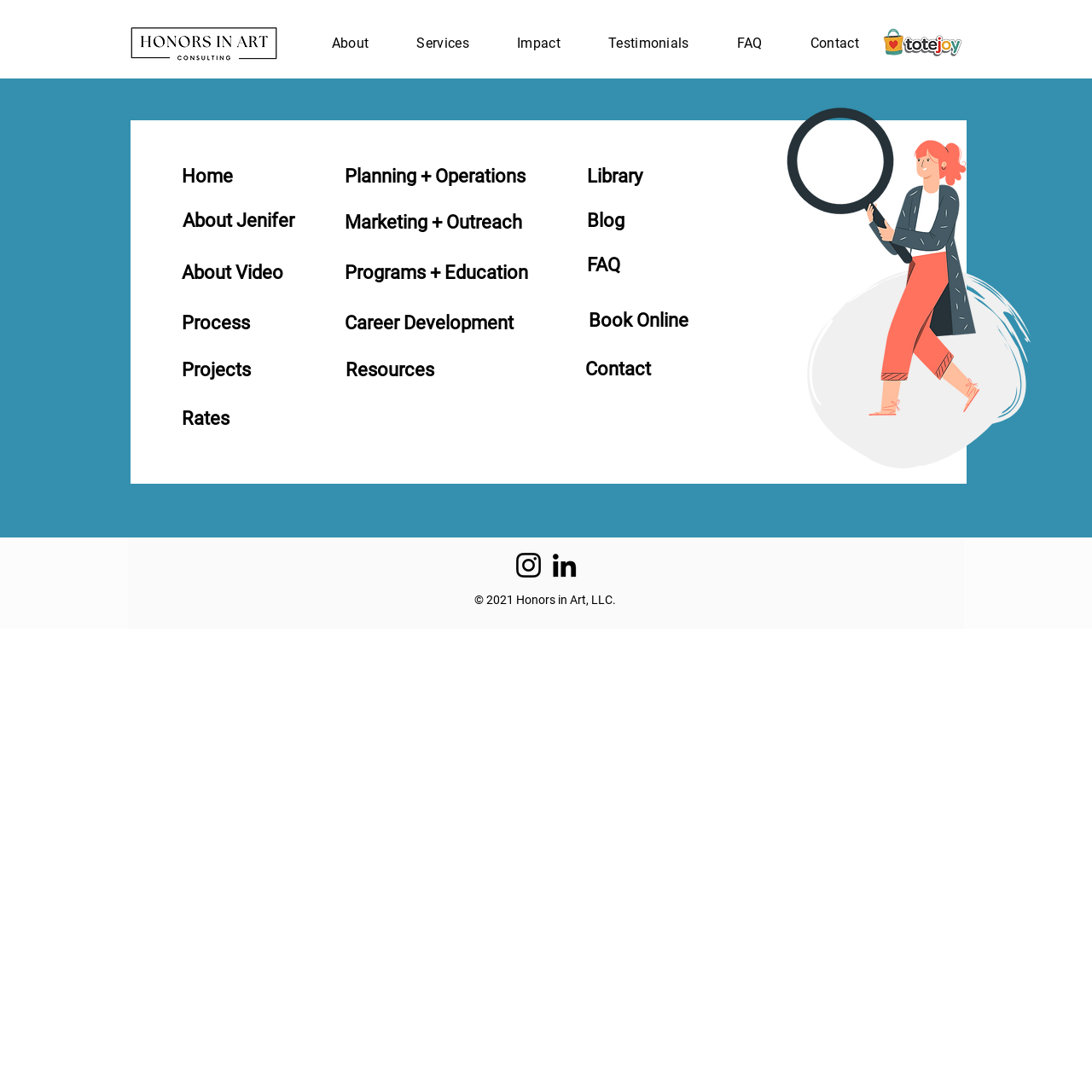Please find the bounding box coordinates of the element's region to be clicked to carry out this instruction: "Click on the 'About' link".

[0.304, 0.033, 0.338, 0.047]